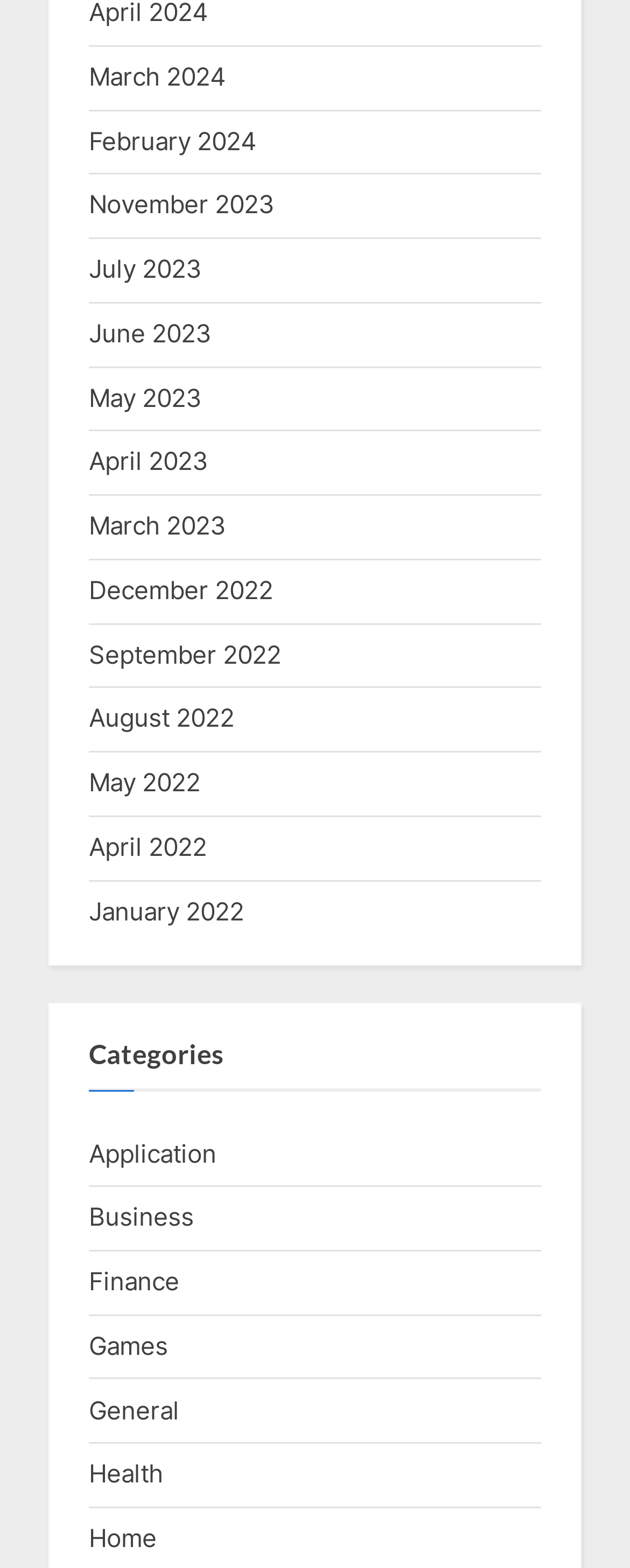Please specify the bounding box coordinates of the clickable region to carry out the following instruction: "Check Home". The coordinates should be four float numbers between 0 and 1, in the format [left, top, right, bottom].

[0.141, 0.971, 0.249, 0.991]